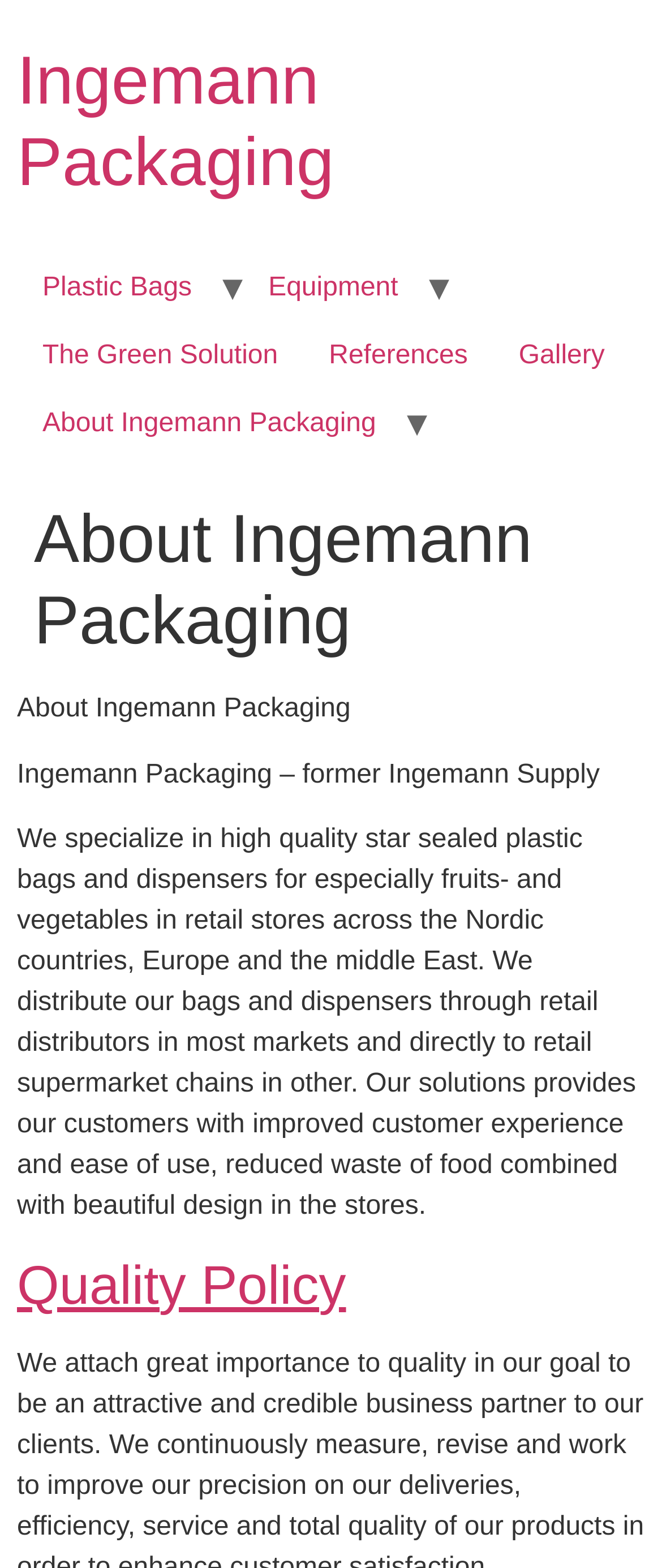Write an exhaustive caption that covers the webpage's main aspects.

The webpage is about Ingemann Packaging, a company that specializes in high-quality star sealed plastic bags and dispensers for fruits and vegetables in retail stores across the Nordic countries, Europe, and the Middle East. 

At the top of the page, there is a large heading that reads "Ingemann Packaging". Below this heading, there are several links arranged horizontally, including "Plastic Bags", "Equipment", "The Green Solution", "References", "Gallery", and "About Ingemann Packaging". 

Below these links, there is a section with a heading "About Ingemann Packaging" that provides a brief description of the company. This section is divided into two parts: a subheading "Ingemann Packaging – former Ingemann Supply" and a paragraph that summarizes the company's products and services. 

Further down the page, there is another heading "Quality Policy" with a link to a separate page that provides more information on the company's quality policy.